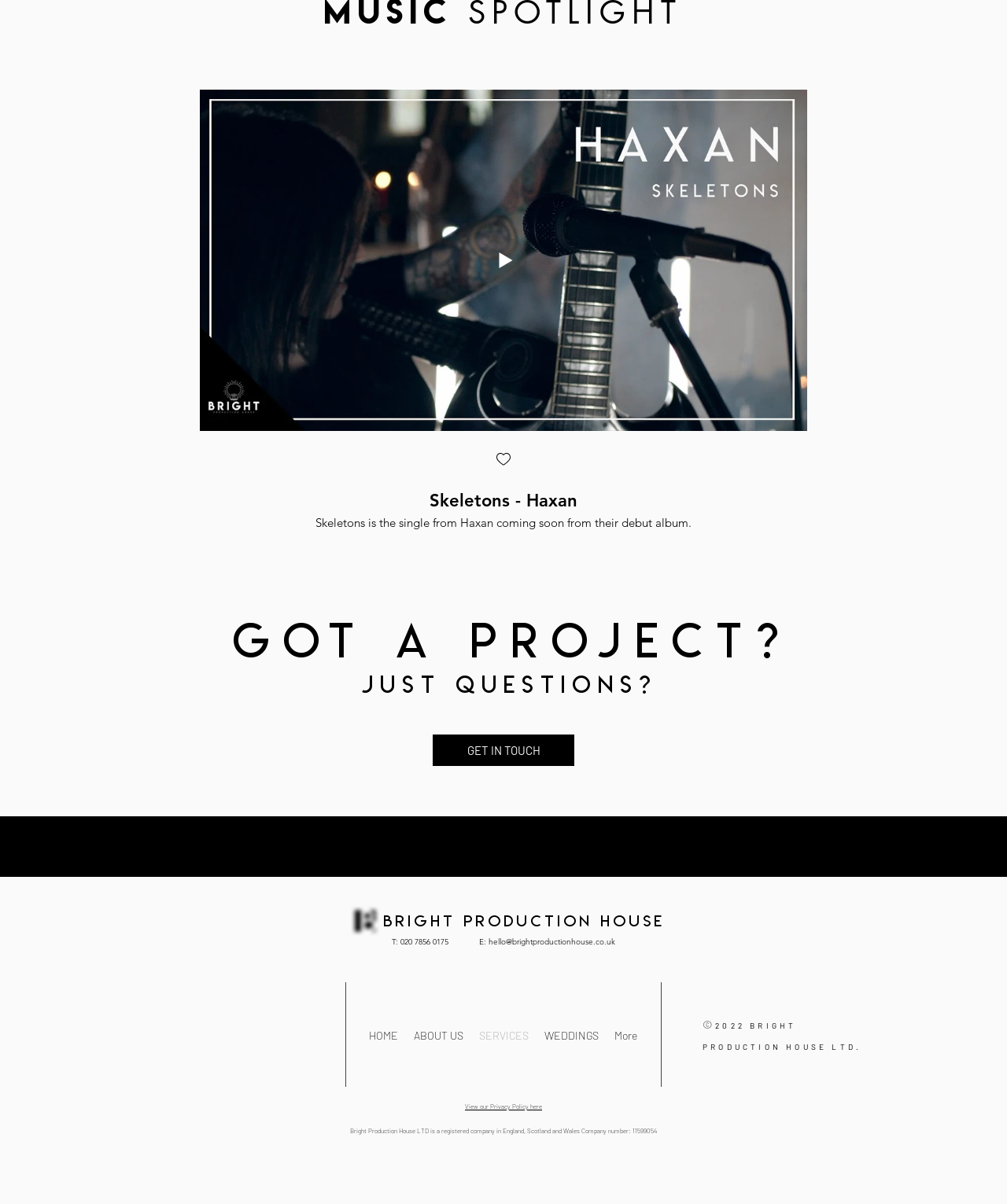Determine the bounding box coordinates of the region that needs to be clicked to achieve the task: "Visit the Facebook page".

[0.194, 0.853, 0.211, 0.867]